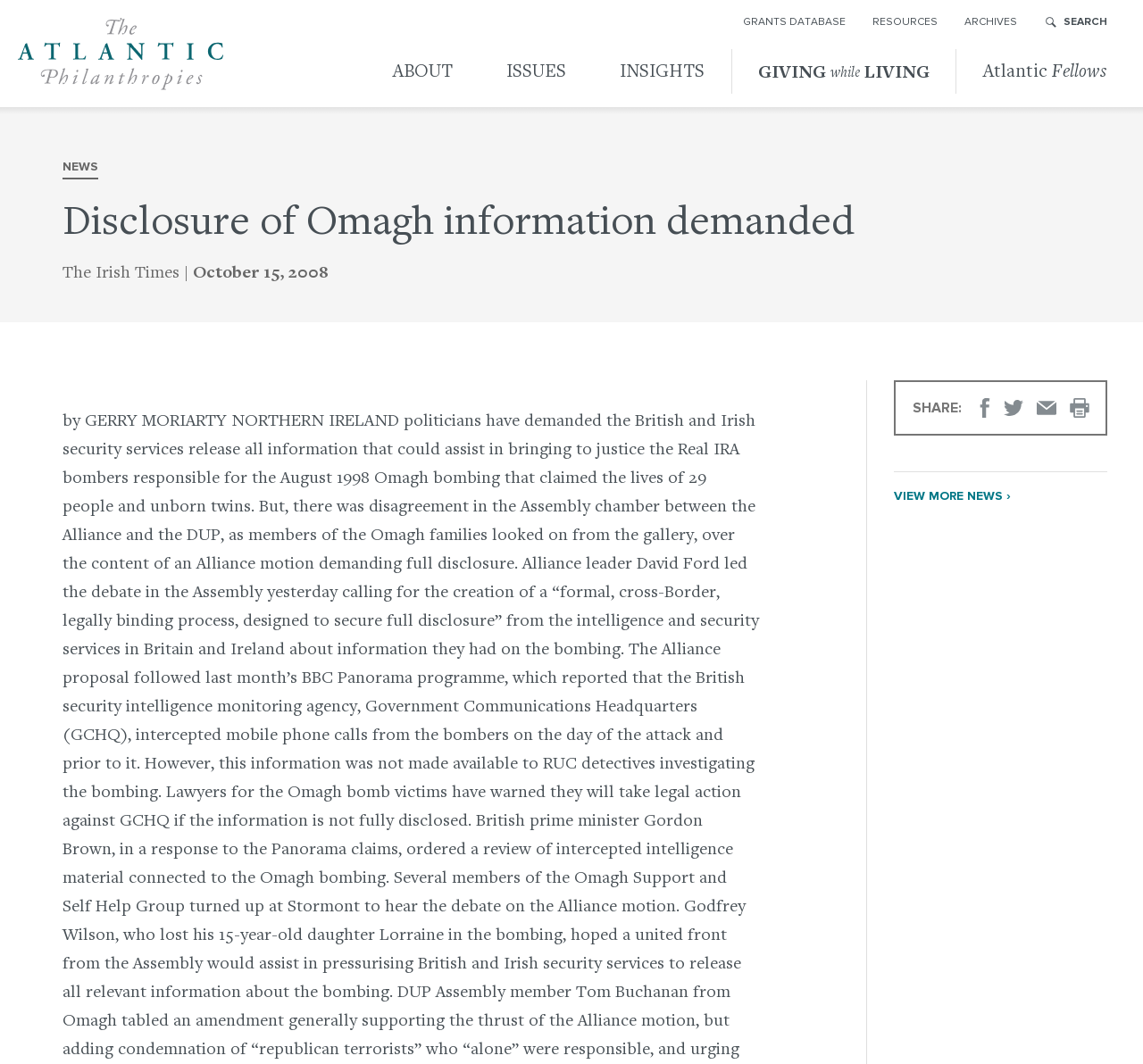Determine the bounding box coordinates for the area you should click to complete the following instruction: "Search for resources".

[0.913, 0.008, 0.969, 0.034]